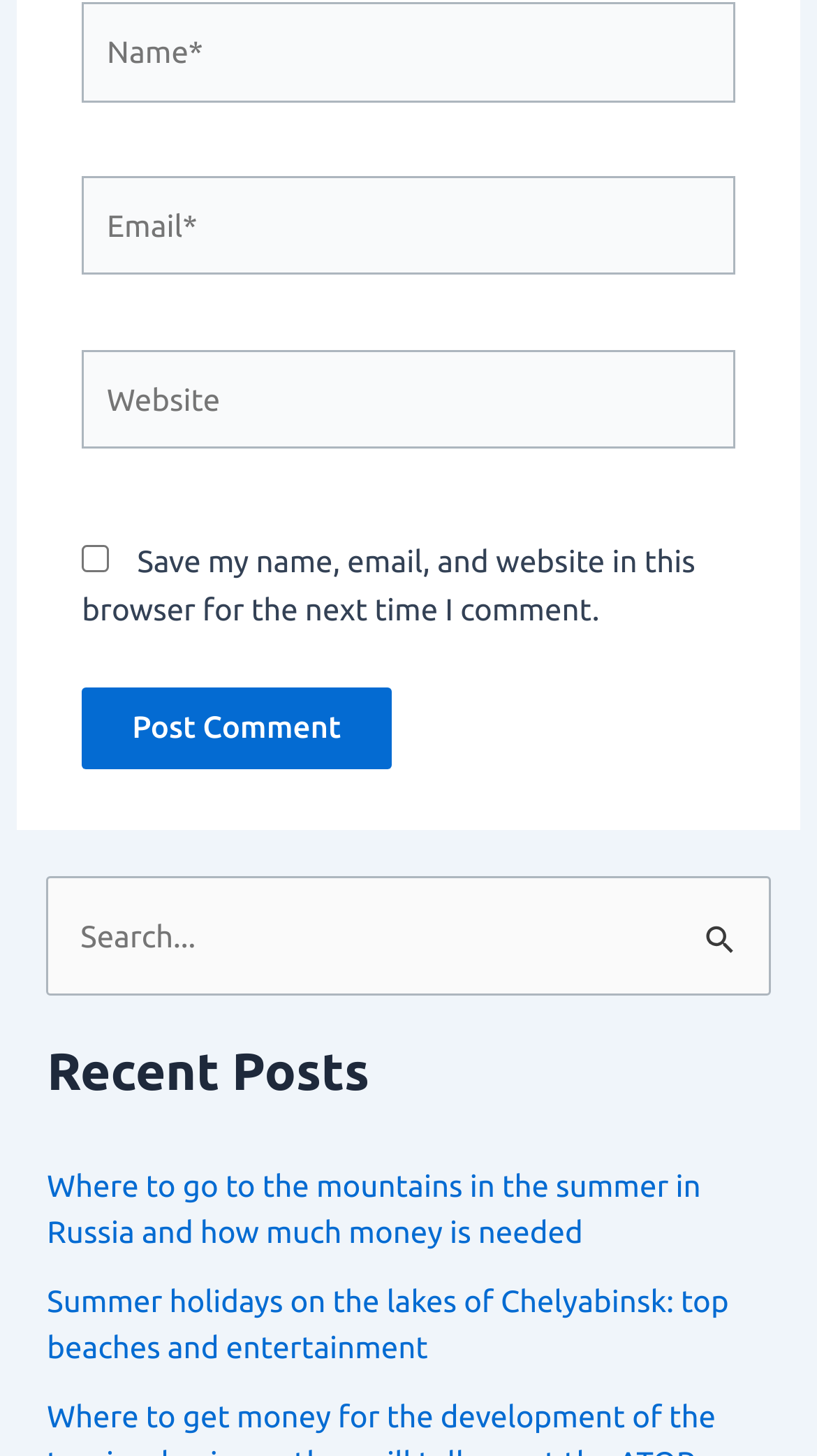Using the elements shown in the image, answer the question comprehensively: What is the purpose of the checkbox?

The checkbox is labeled 'Save my name, email, and website in this browser for the next time I comment.' which suggests that its purpose is to save the user's comment information for future use.